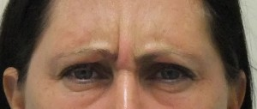What is the significance of the vertical lines between her eyebrows?
Using the image as a reference, answer the question in detail.

The vertical lines between her eyebrows are significant because they are indicative of repeated muscular contractions associated with frowning. This suggests that the woman has a habit of frowning, which has led to the formation of these lines on her forehead.